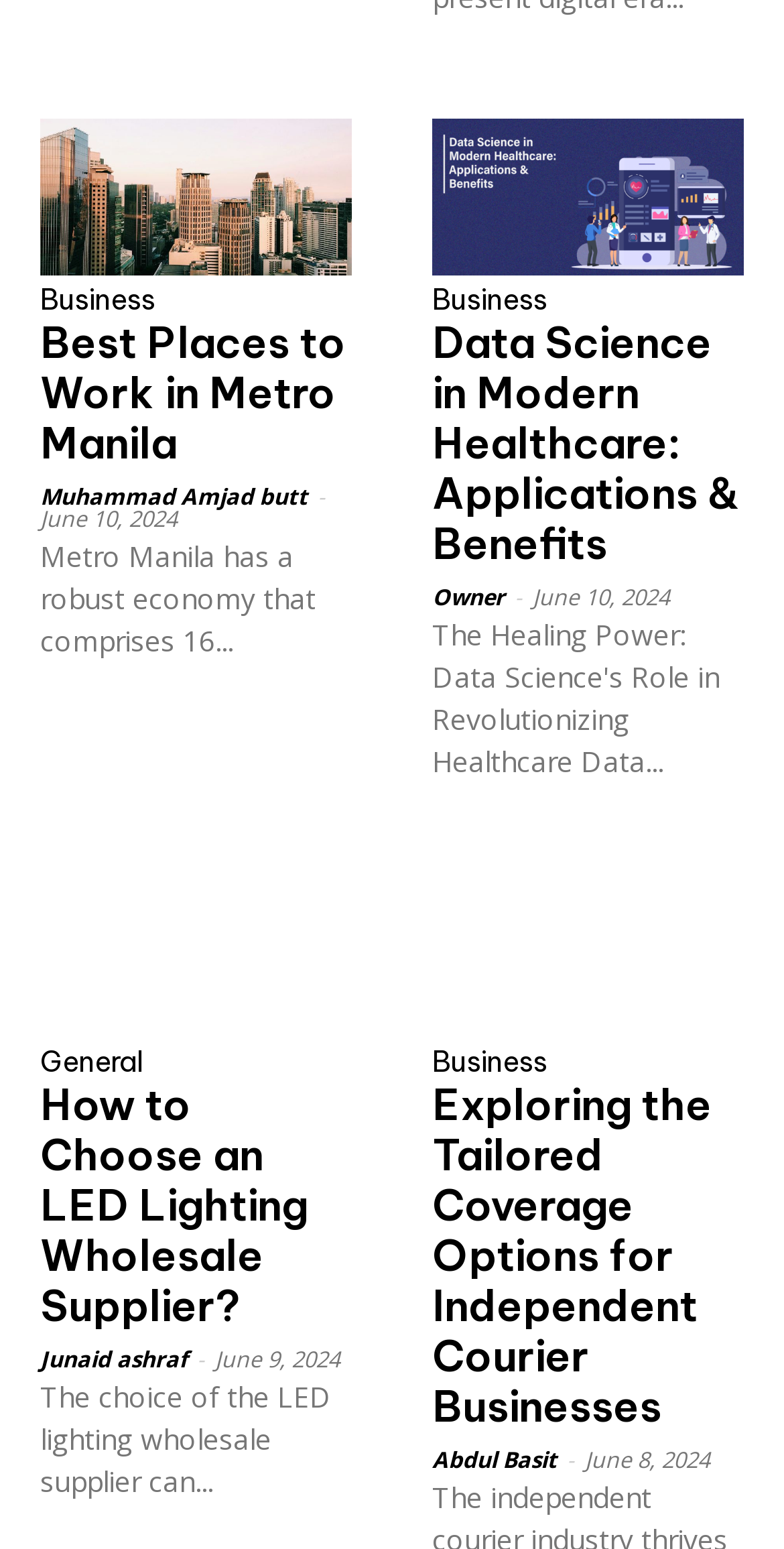Find the bounding box coordinates for the HTML element described as: "Business". The coordinates should consist of four float values between 0 and 1, i.e., [left, top, right, bottom].

[0.551, 0.184, 0.697, 0.202]